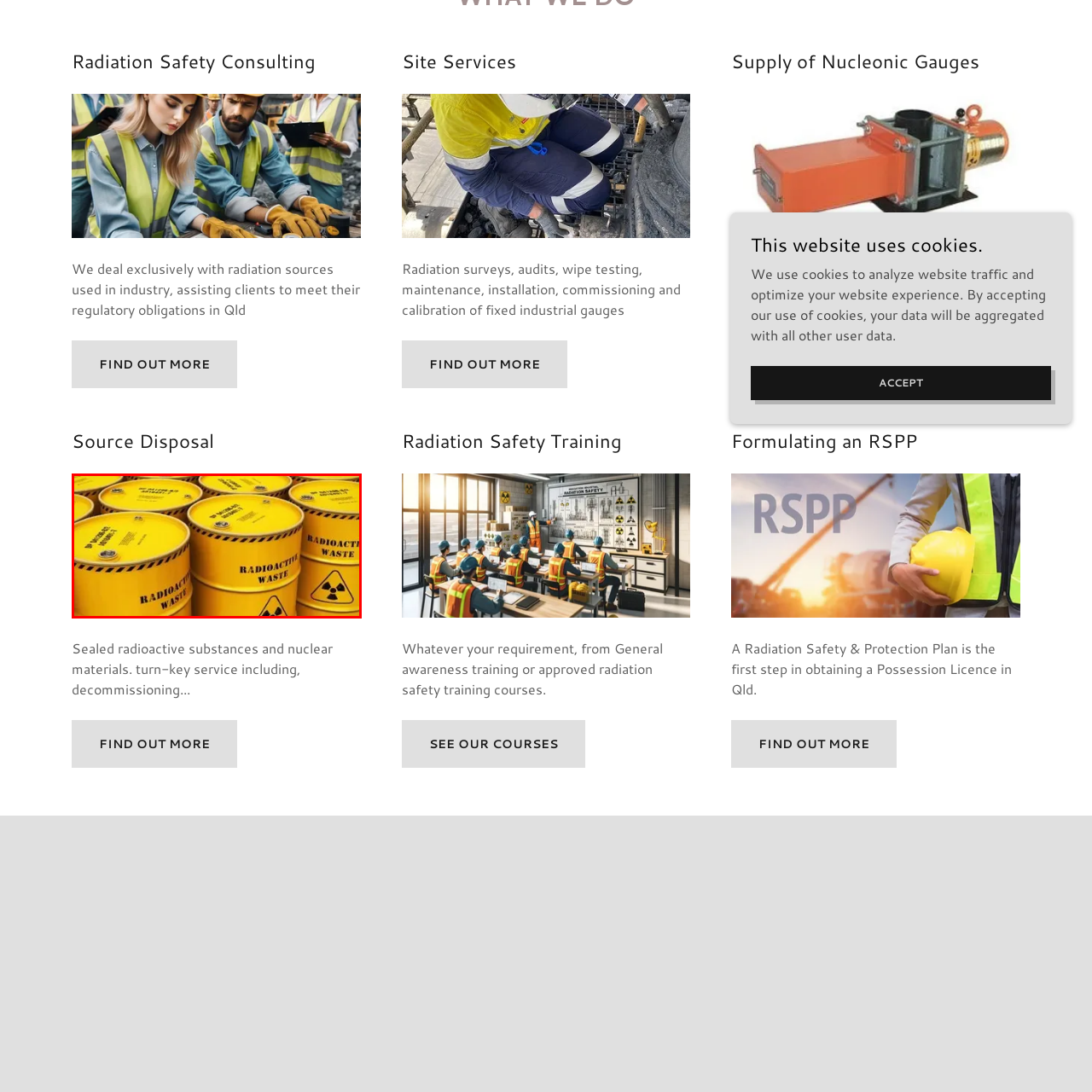Offer an in-depth description of the picture located within the red frame.

The image depicts a collection of yellow barrels marked as "RADIOACTIVE WASTE." These barrels feature prominent warning symbols and text, indicating their hazardous contents. This visual serves as a stark reminder of the importance of proper handling and disposal of sealed radioactive substances and nuclear materials. The context relates to a discussion on source disposal and the associated services, highlighting the necessity for a turn-key approach in managing radioactive waste to ensure safety and compliance with regulations.